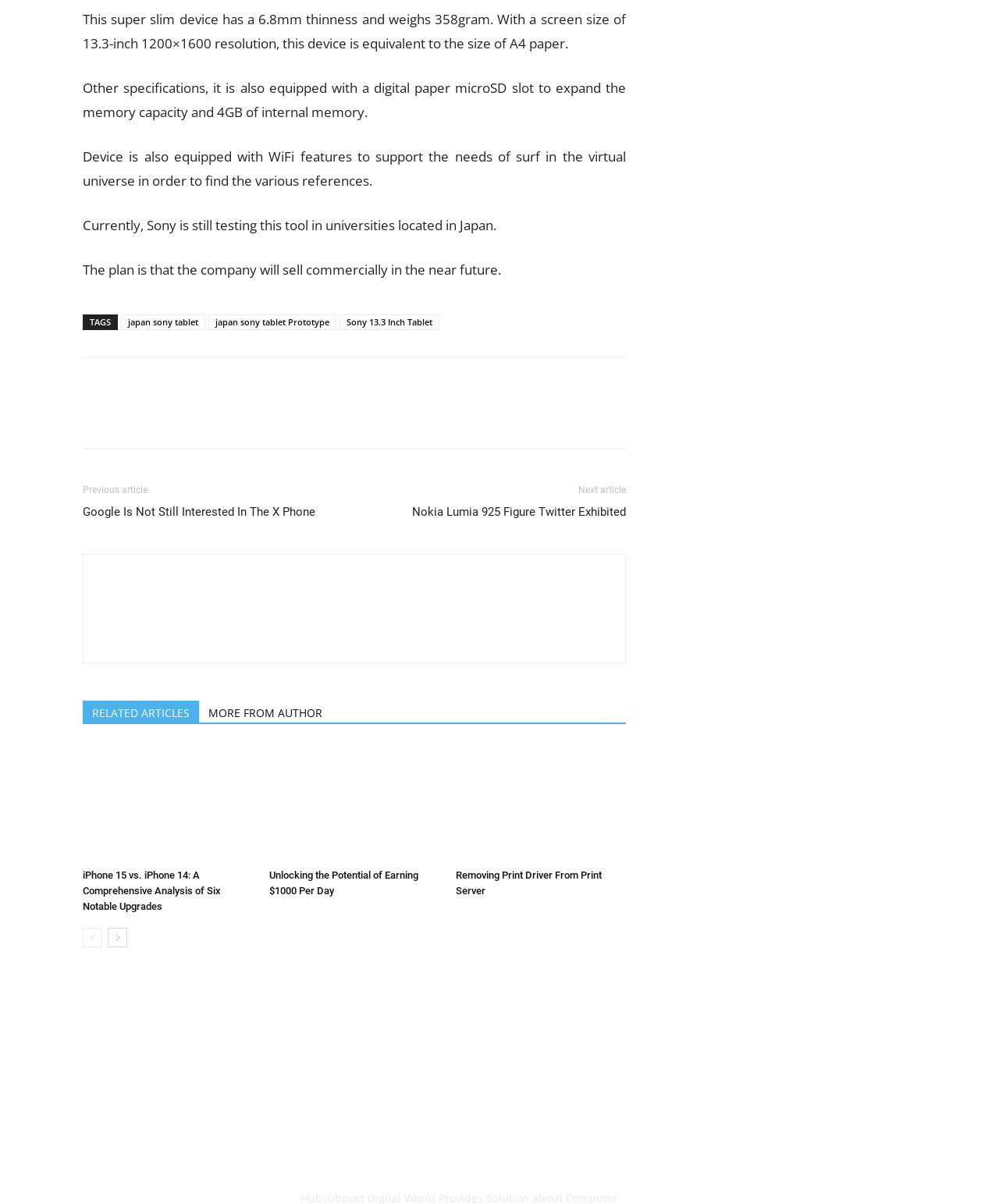Locate the bounding box coordinates of the area that needs to be clicked to fulfill the following instruction: "Follow 'FOLLOW US'". The coordinates should be in the format of four float numbers between 0 and 1, namely [left, top, right, bottom].

[0.664, 0.955, 0.745, 0.97]